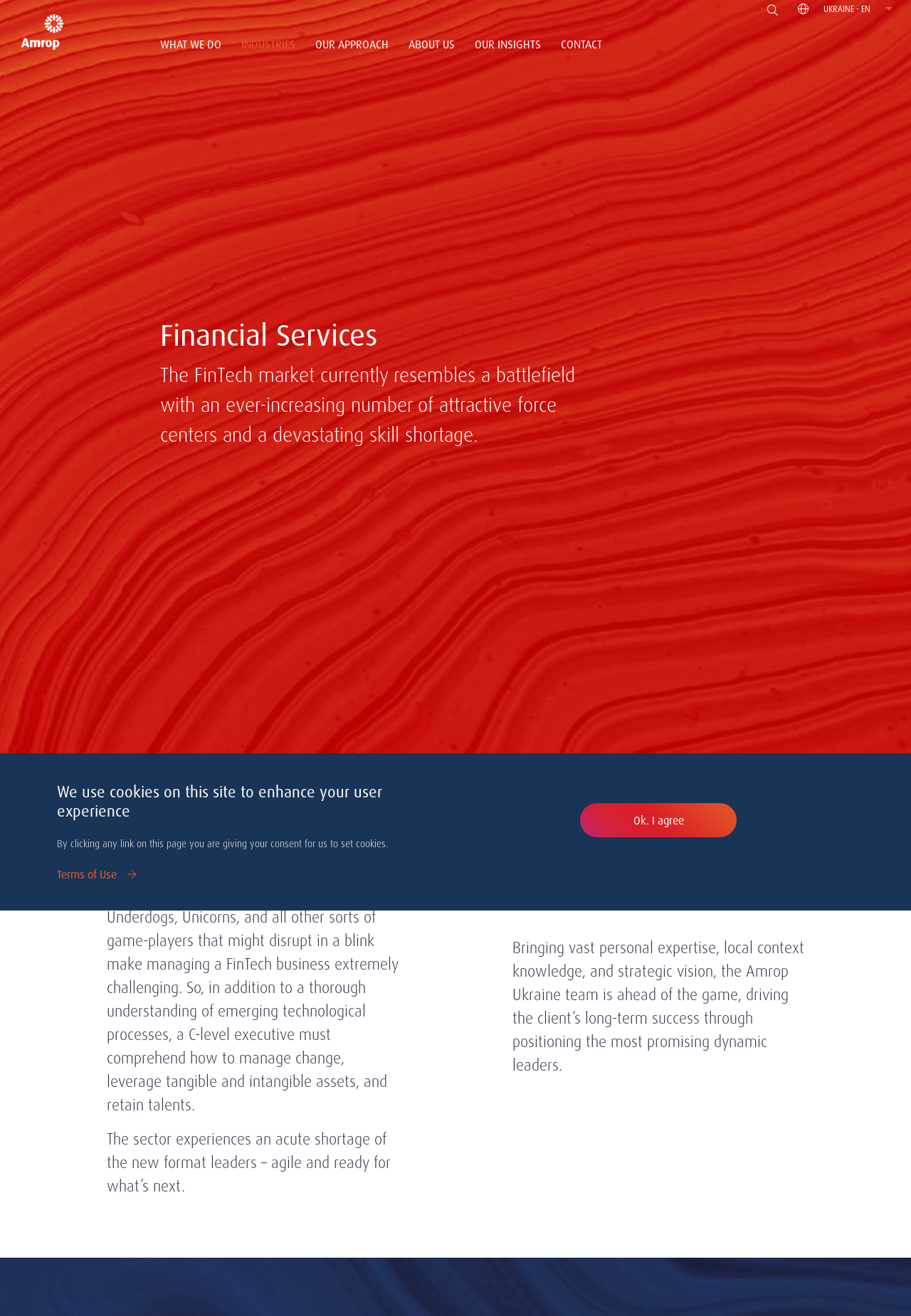Find the bounding box coordinates of the clickable area required to complete the following action: "Search for something in the search bar".

[0.095, 0.337, 0.905, 0.35]